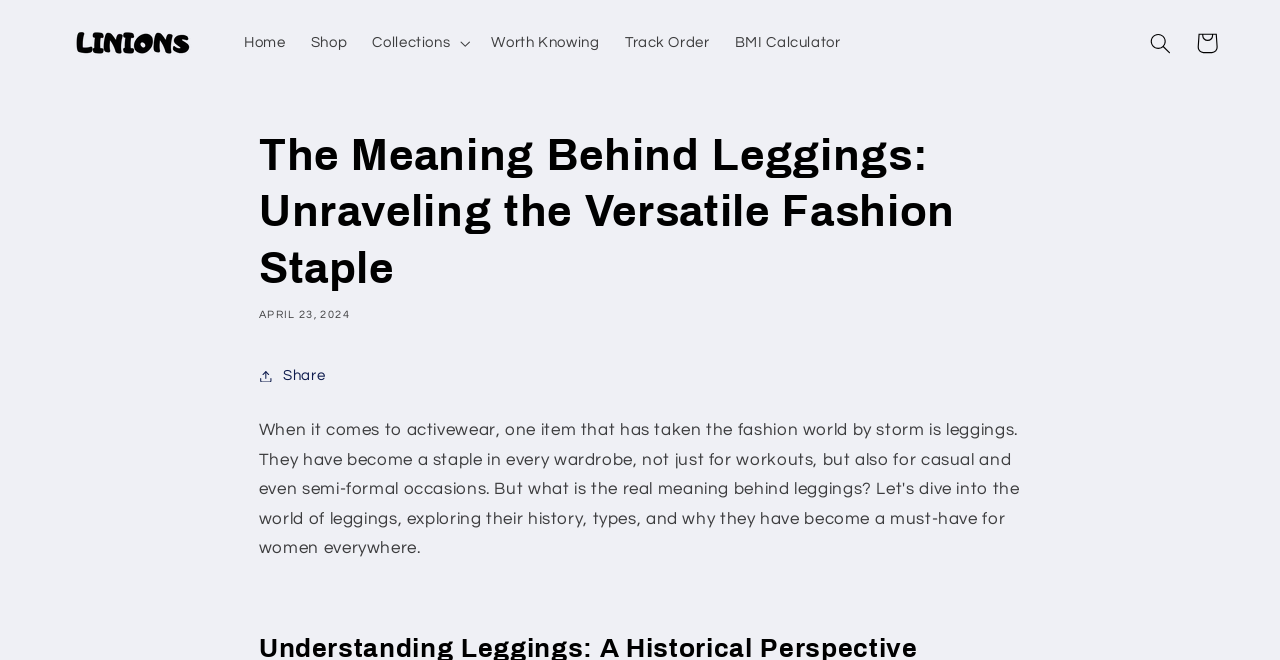Please determine the bounding box coordinates of the section I need to click to accomplish this instruction: "share".

[0.202, 0.535, 0.254, 0.605]